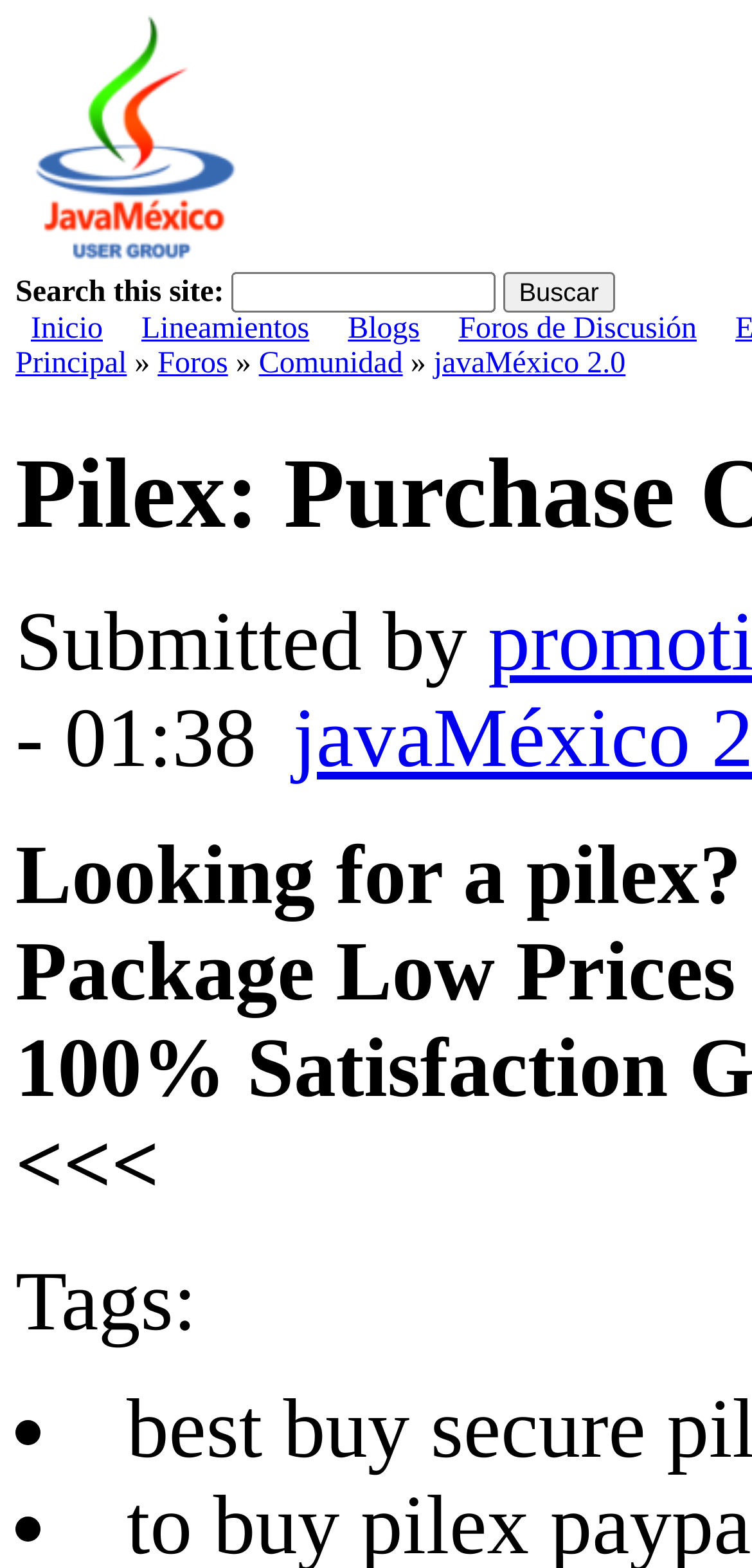Give a one-word or short phrase answer to the question: 
How many links are there in the top navigation menu?

5